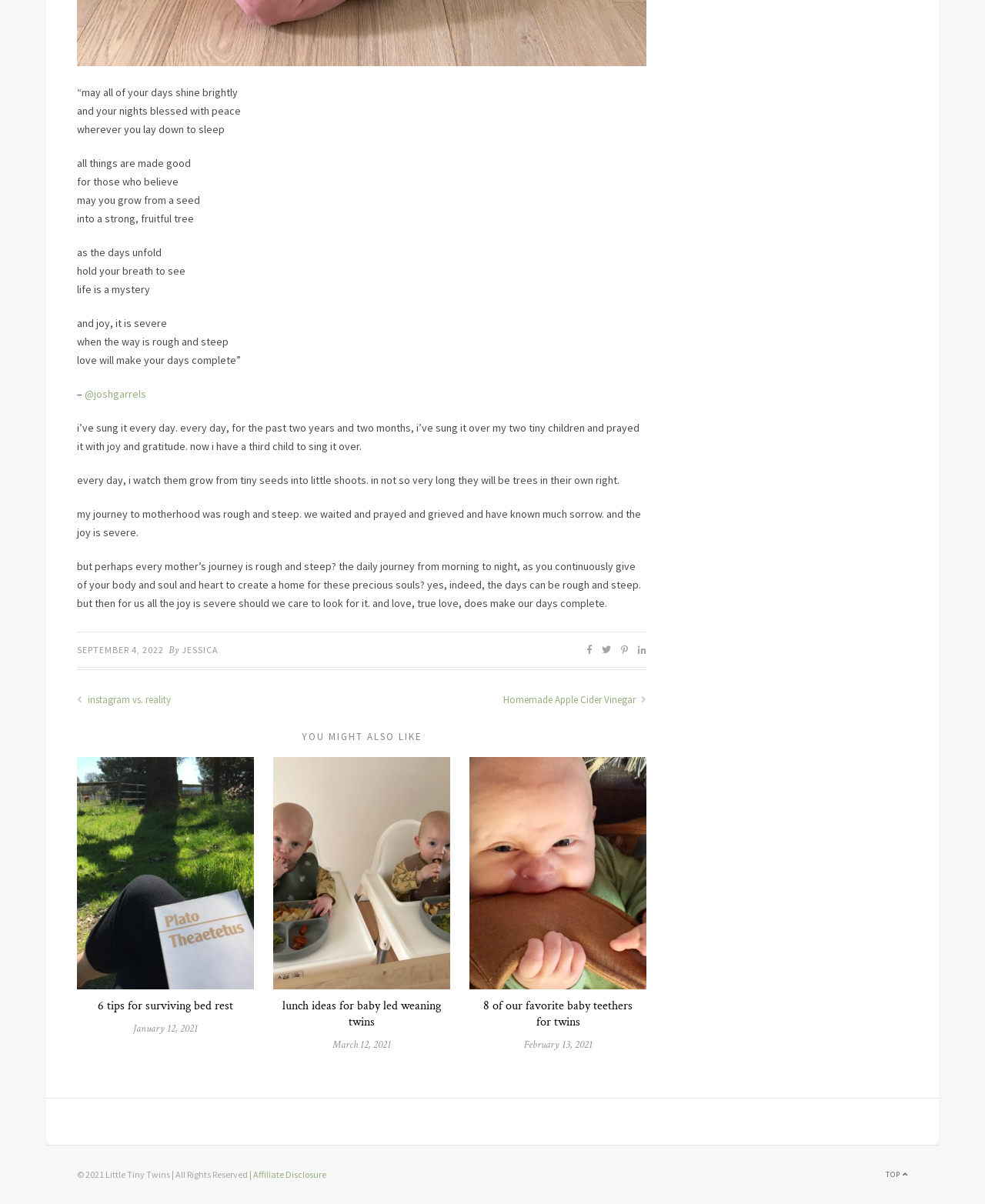Review the image closely and give a comprehensive answer to the question: Who is the author of the post?

The author of the post is mentioned at the bottom of the page, where it says 'By Jessica'. This indicates that Jessica is the person who wrote the content on this webpage.